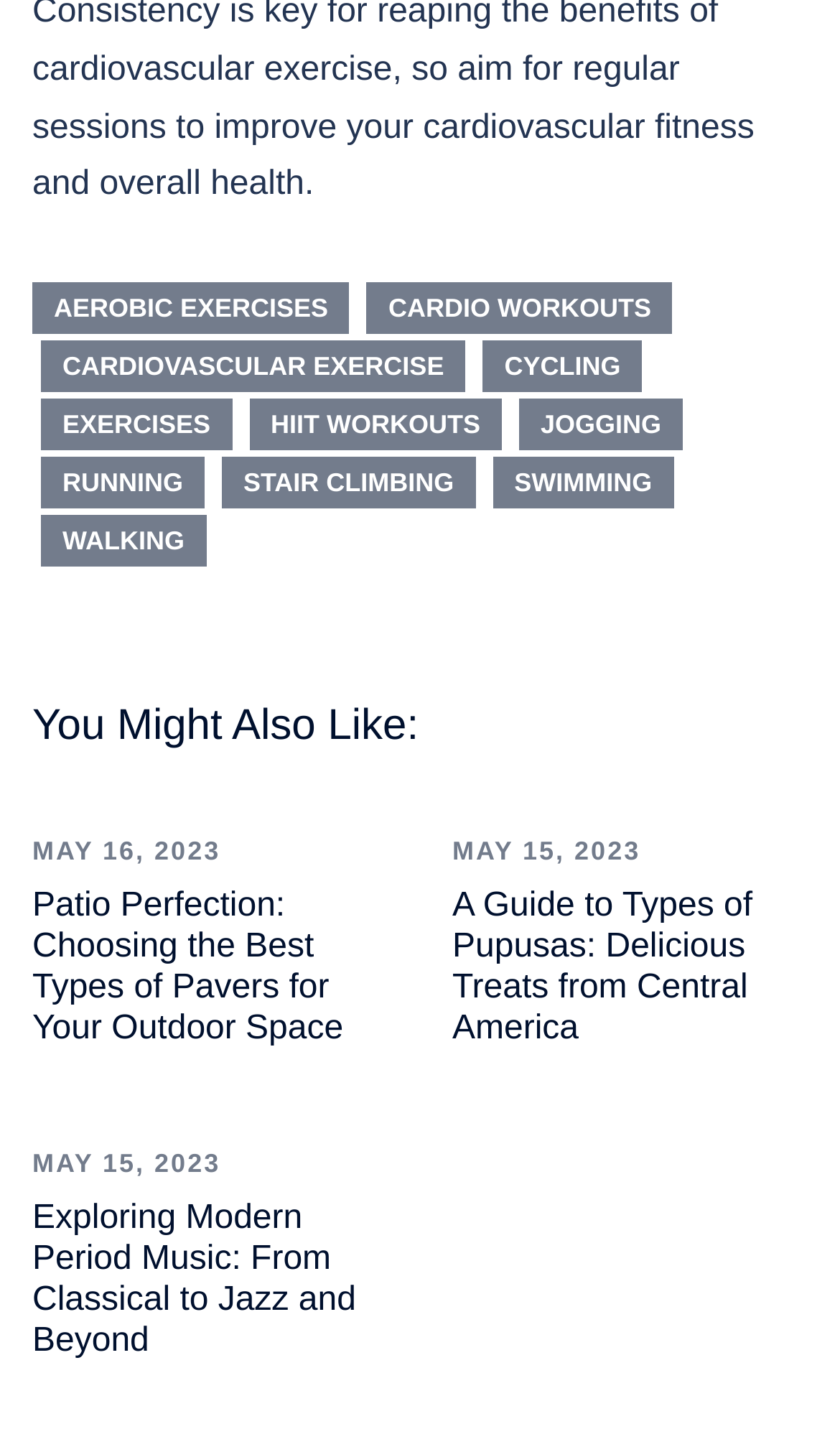What is the title of the second article?
Based on the image, answer the question with as much detail as possible.

I looked at the title of the second article and found that it is 'A Guide to Types of Pupusas: Delicious Treats from Central America'.